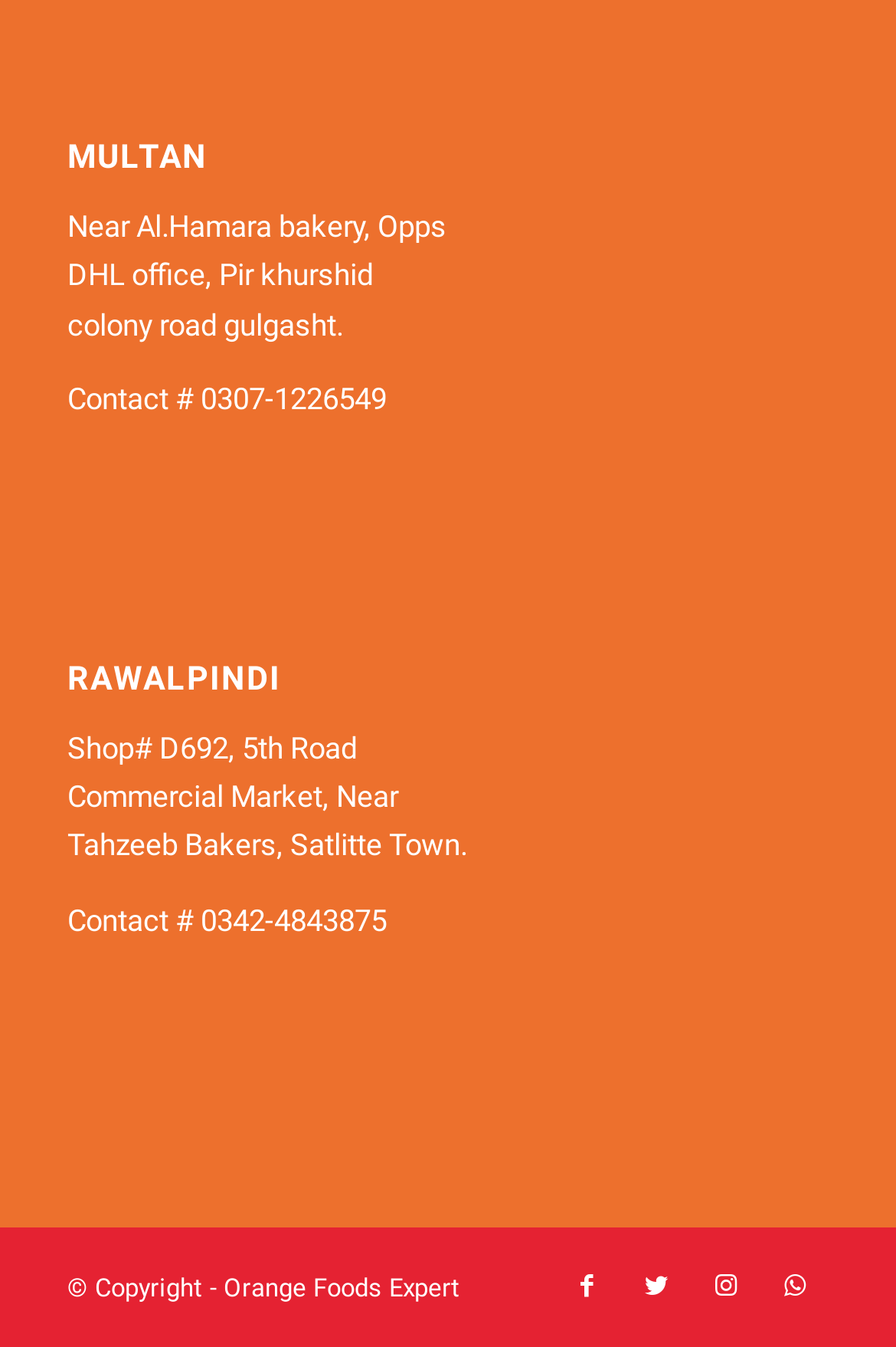What is the contact number for Rawalpindi?
Using the image as a reference, answer the question in detail.

The contact number for Rawalpindi is mentioned in the webpage as 'Contact # 0342-4843875' which is associated with the location 'Shop# D692, 5th Road, Commercial Market, Near Tahzeeb Bakers, Satlitte Town'.